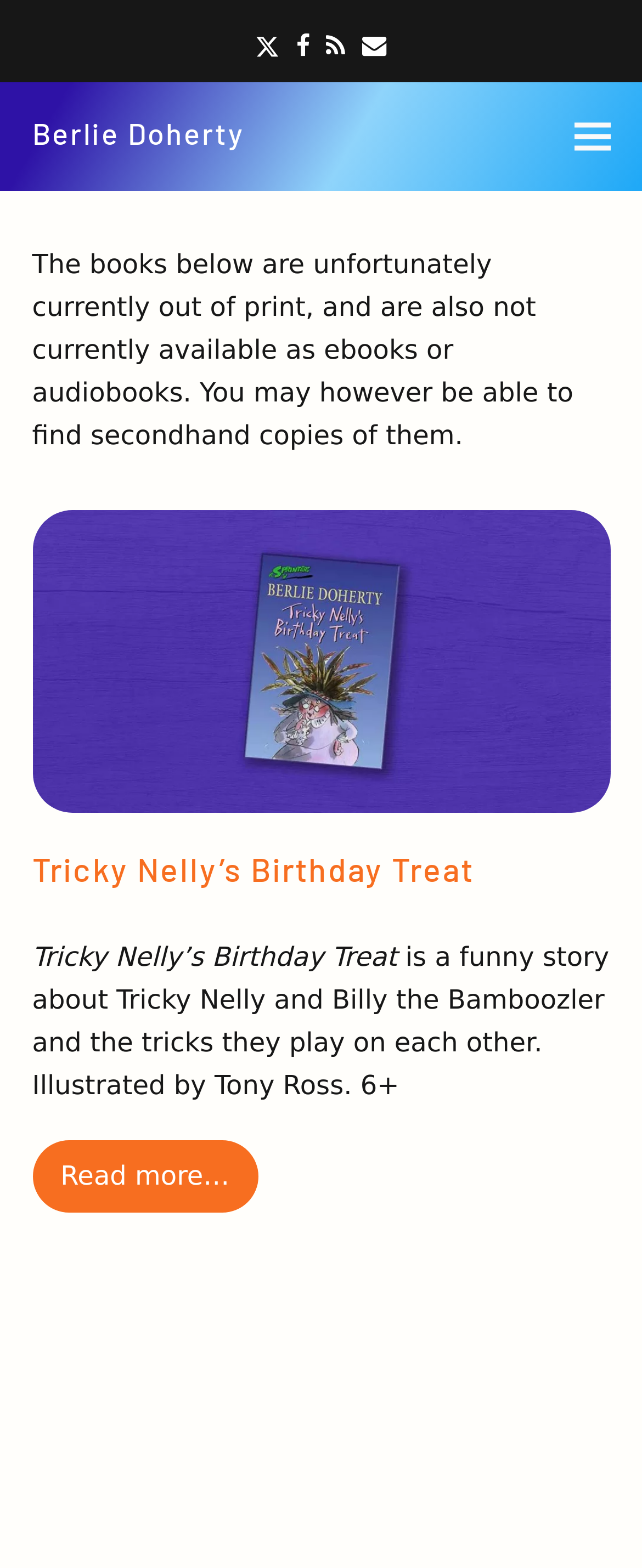Specify the bounding box coordinates of the element's region that should be clicked to achieve the following instruction: "Read more about Tricky Nelly’s Birthday Treat". The bounding box coordinates consist of four float numbers between 0 and 1, in the format [left, top, right, bottom].

[0.05, 0.727, 0.402, 0.773]